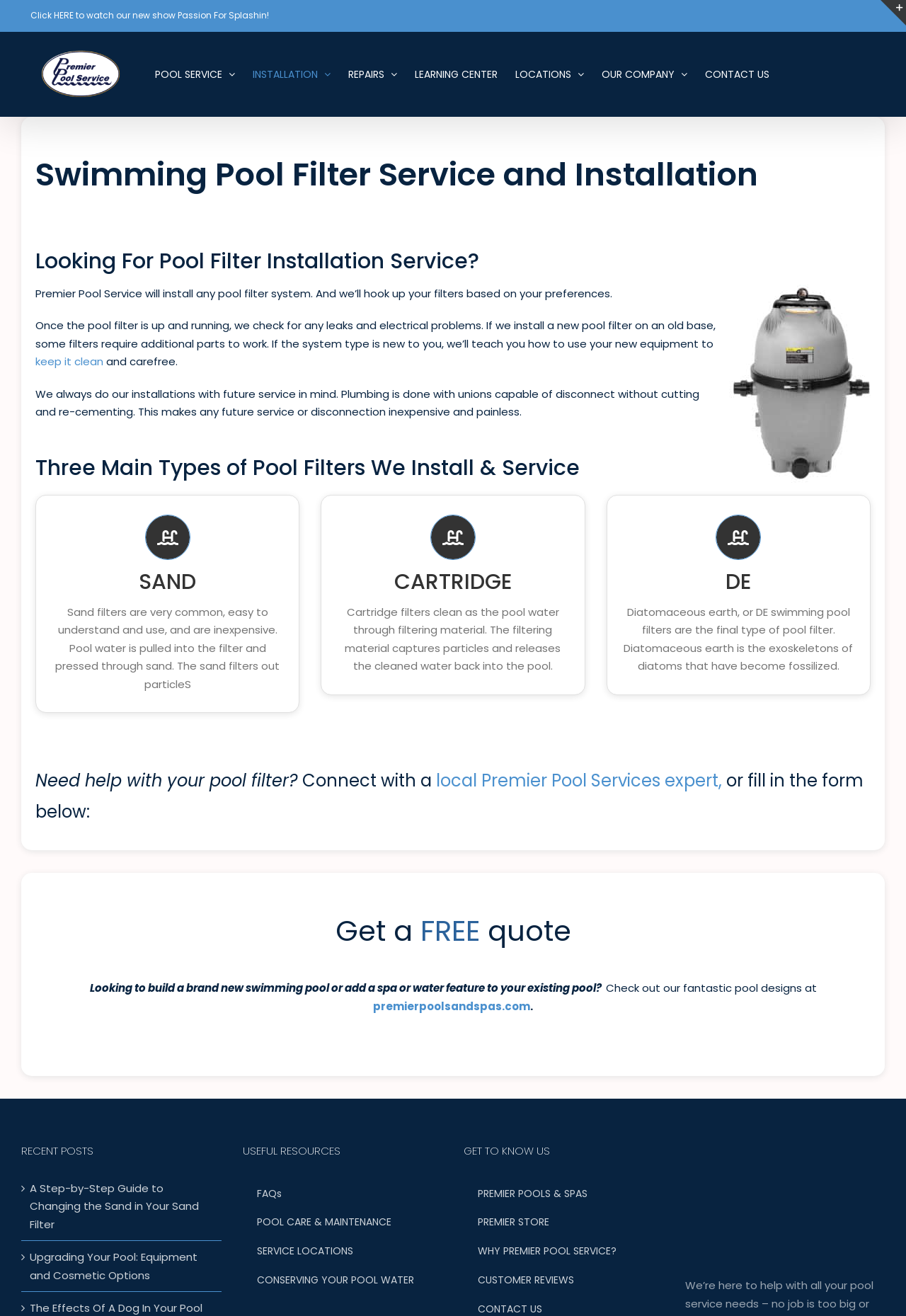Please identify the webpage's heading and generate its text content.

Swimming Pool Filter Service and Installation